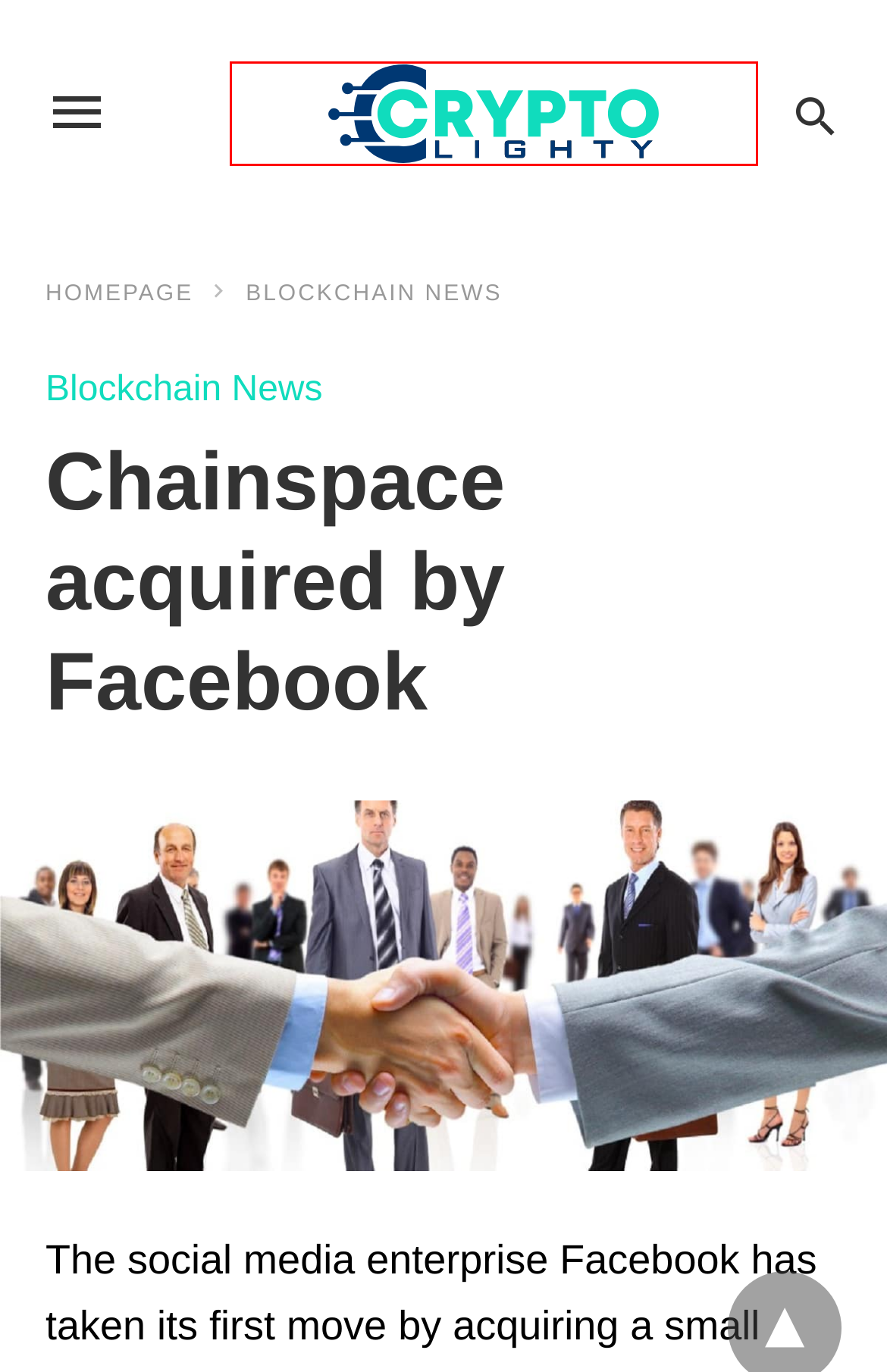You are presented with a screenshot of a webpage with a red bounding box. Select the webpage description that most closely matches the new webpage after clicking the element inside the red bounding box. The options are:
A. CryptoLightly
B. Breaking Down Ripple's Important Partnership What You Must Know
C. Cryptocurrency Exchange News | Updates on Crypto Exchange Platforms
D. Latest Crypto Coins News With Recent Prices, Analysis & Updates
E. Forex News | Latest News on Forex Rates, Trading, & FX Industry
F. Decoding Tether (USDT): Navigating the cryptocurrency landscape in 2024
G. Blockchain News | Latest Updates on Blockchain Technology, Wallet & App
H. Bitcoin Cash and Bitcoin: Understanding the key differences

A